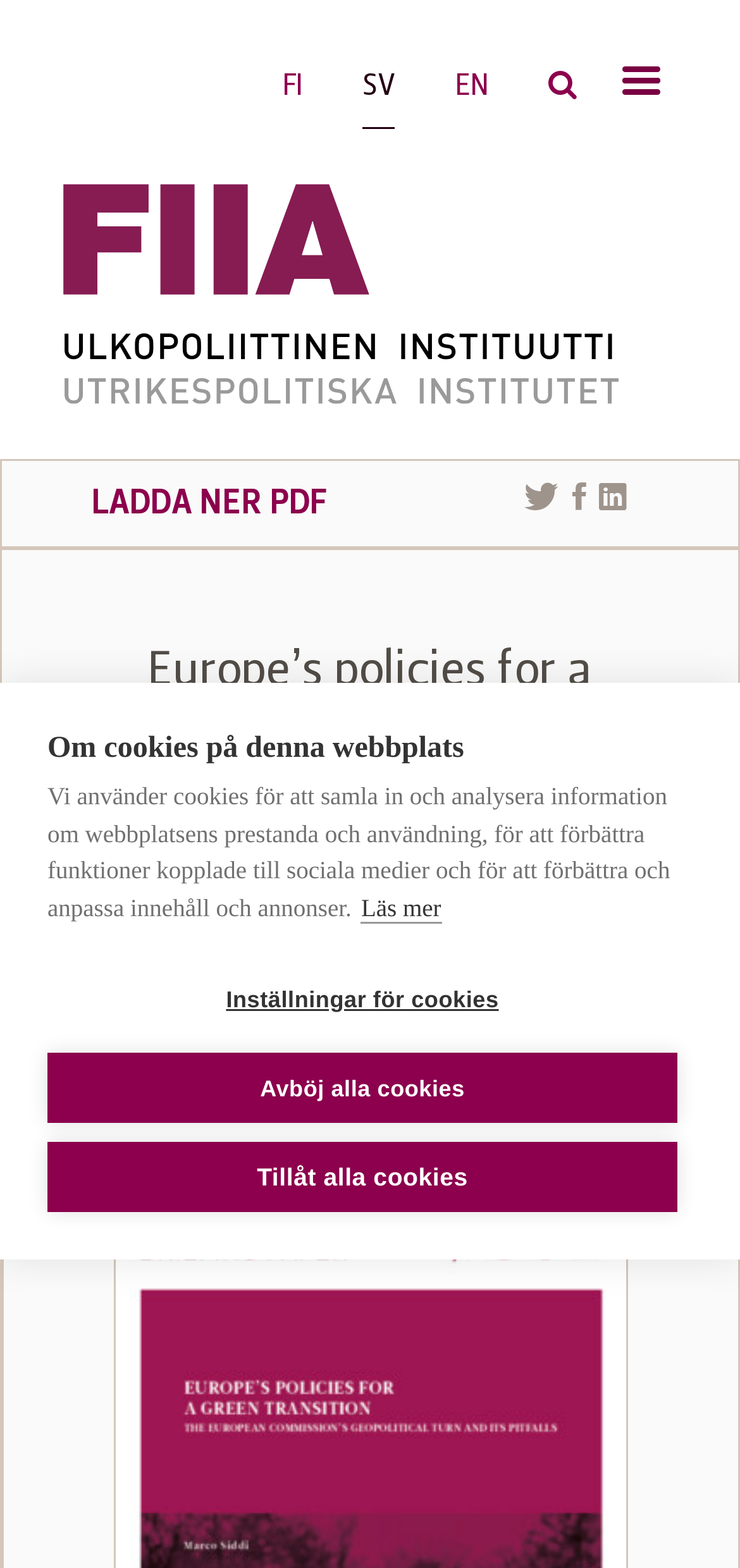Please identify the bounding box coordinates of the region to click in order to complete the task: "Switch to English language". The coordinates must be four float numbers between 0 and 1, specified as [left, top, right, bottom].

[0.615, 0.03, 0.659, 0.081]